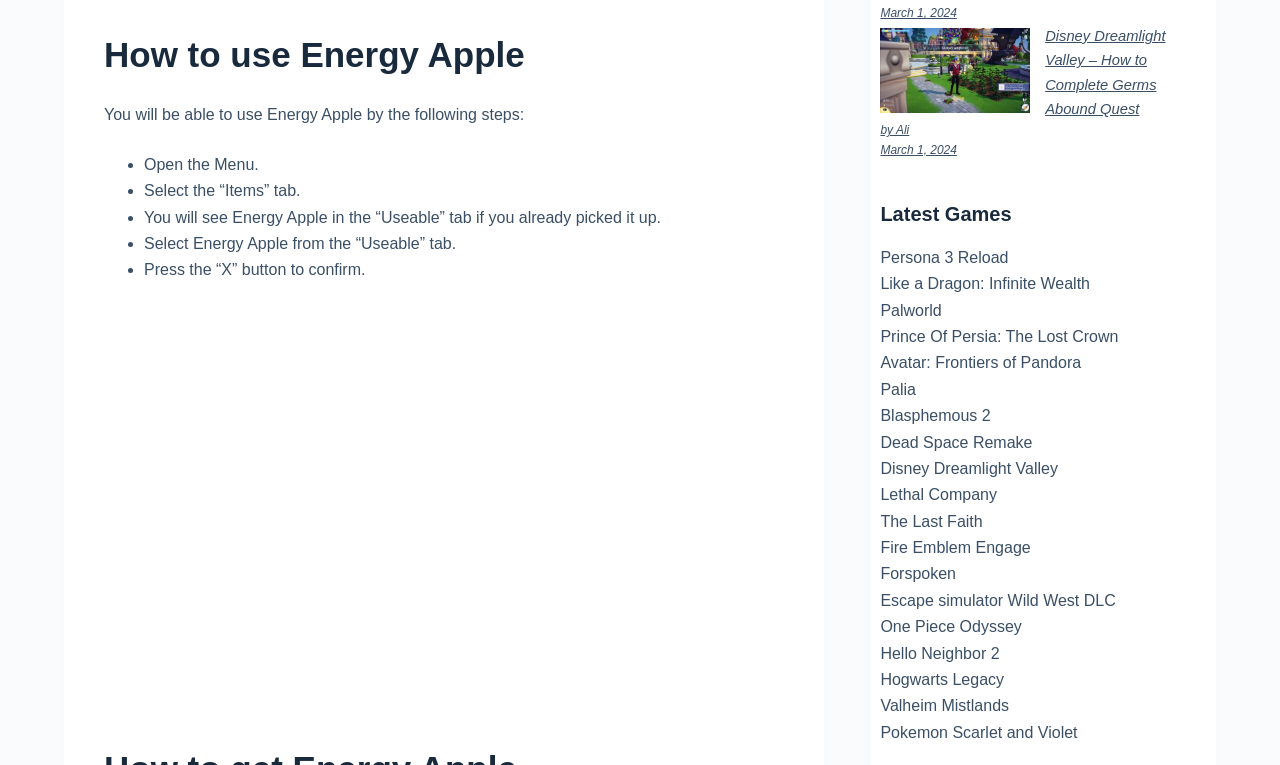Carefully examine the image and provide an in-depth answer to the question: What is the last step to use Energy Apple?

The last step to use Energy Apple is to 'Press the “X” button to confirm' which is mentioned in the fourth bullet point of the guide.